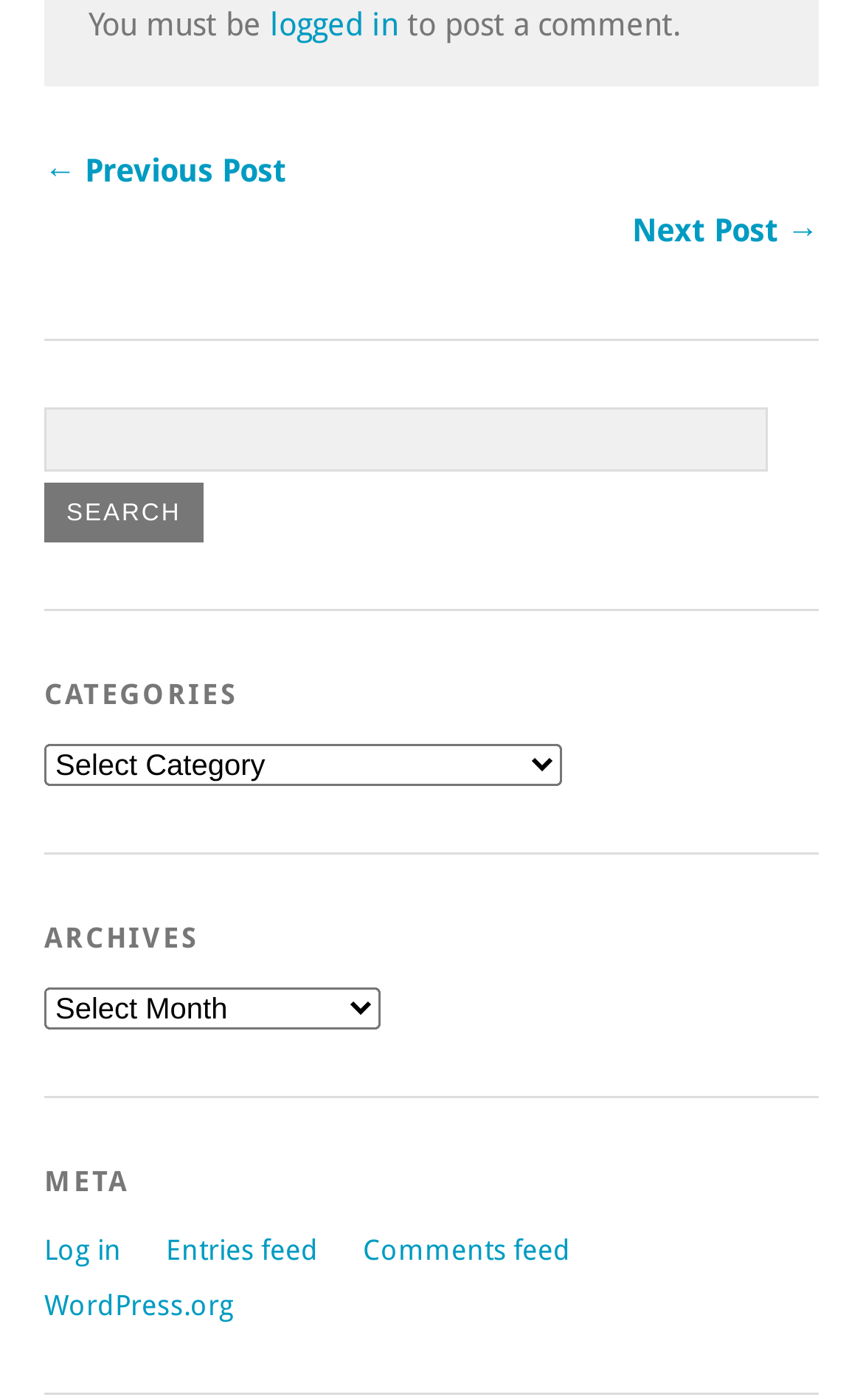Respond to the question below with a single word or phrase: How many categories are there?

Unknown